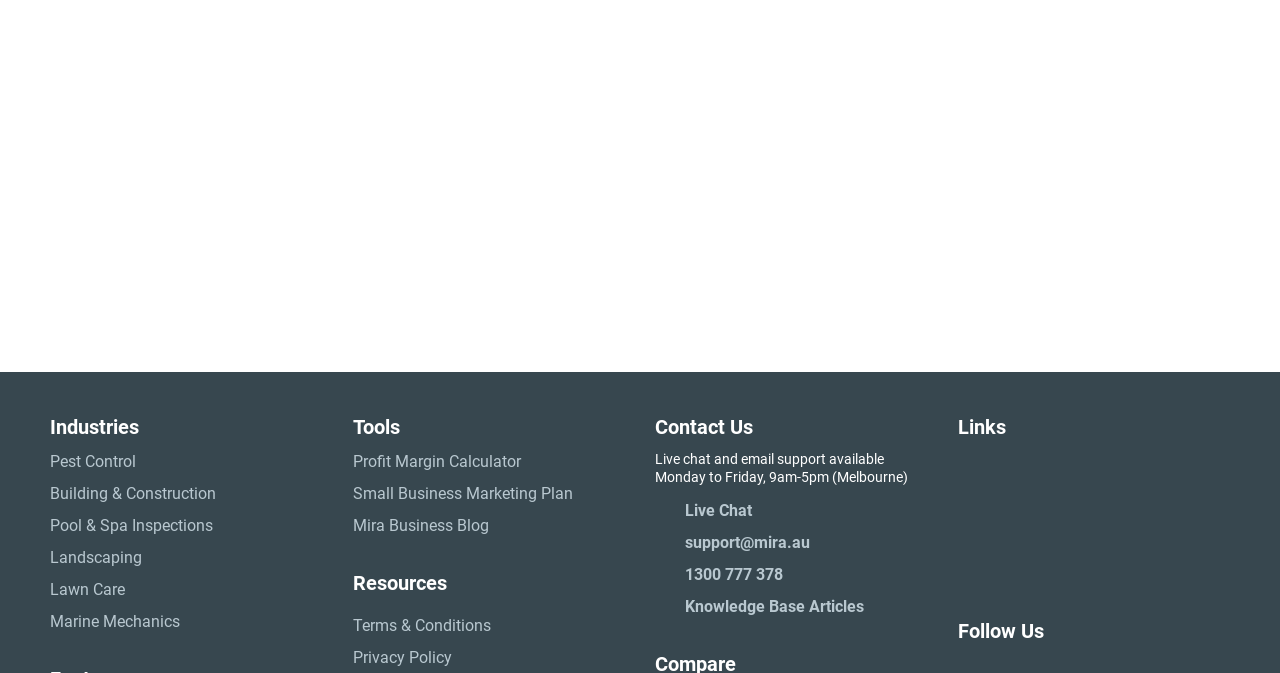Determine the bounding box coordinates for the UI element described. Format the coordinates as (top-left x, top-left y, bottom-right x, bottom-right y) and ensure all values are between 0 and 1. Element description: support@mira.au

[0.512, 0.789, 0.725, 0.825]